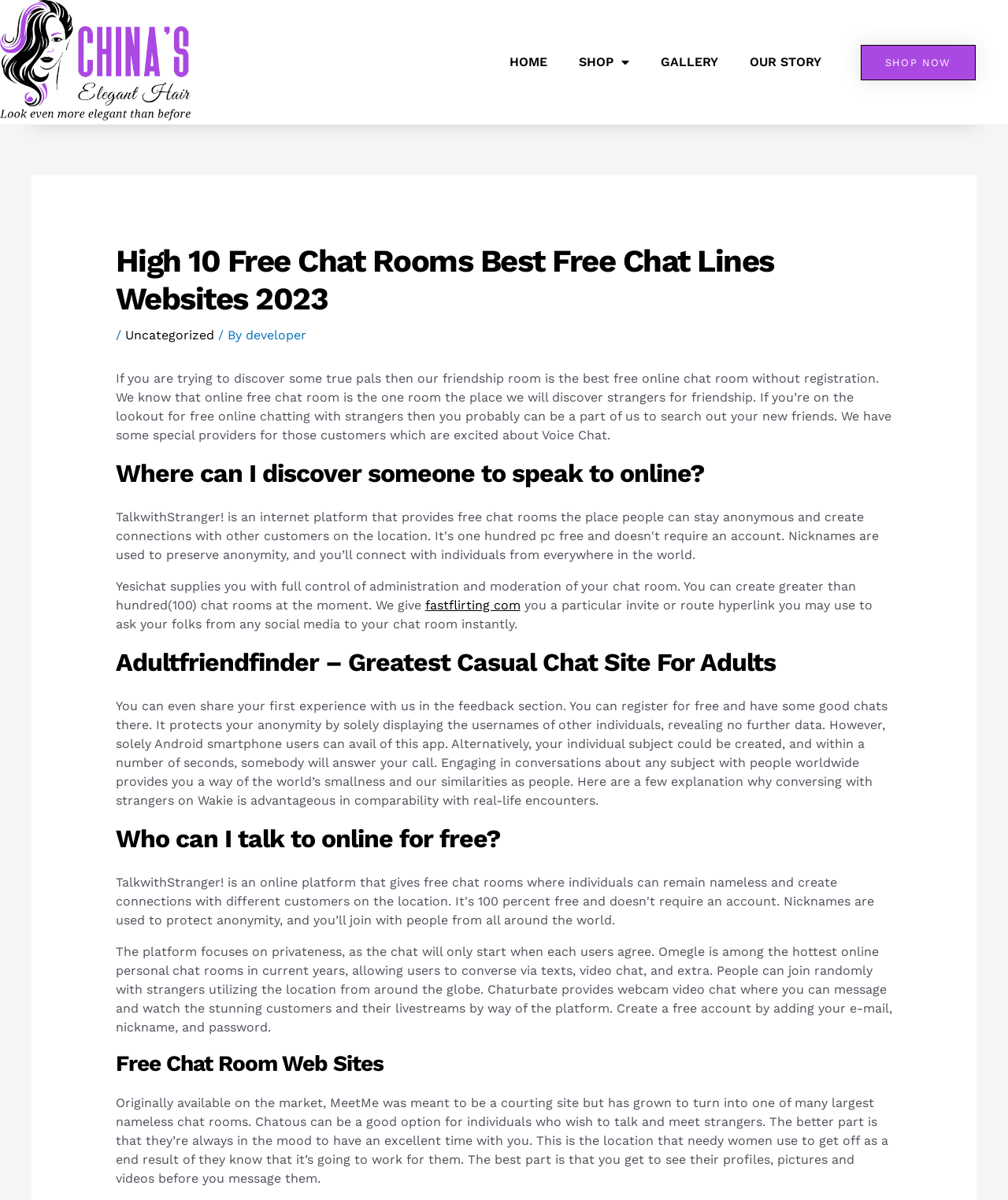Determine the bounding box coordinates of the UI element that matches the following description: "developer". The coordinates should be four float numbers between 0 and 1 in the format [left, top, right, bottom].

[0.244, 0.273, 0.304, 0.285]